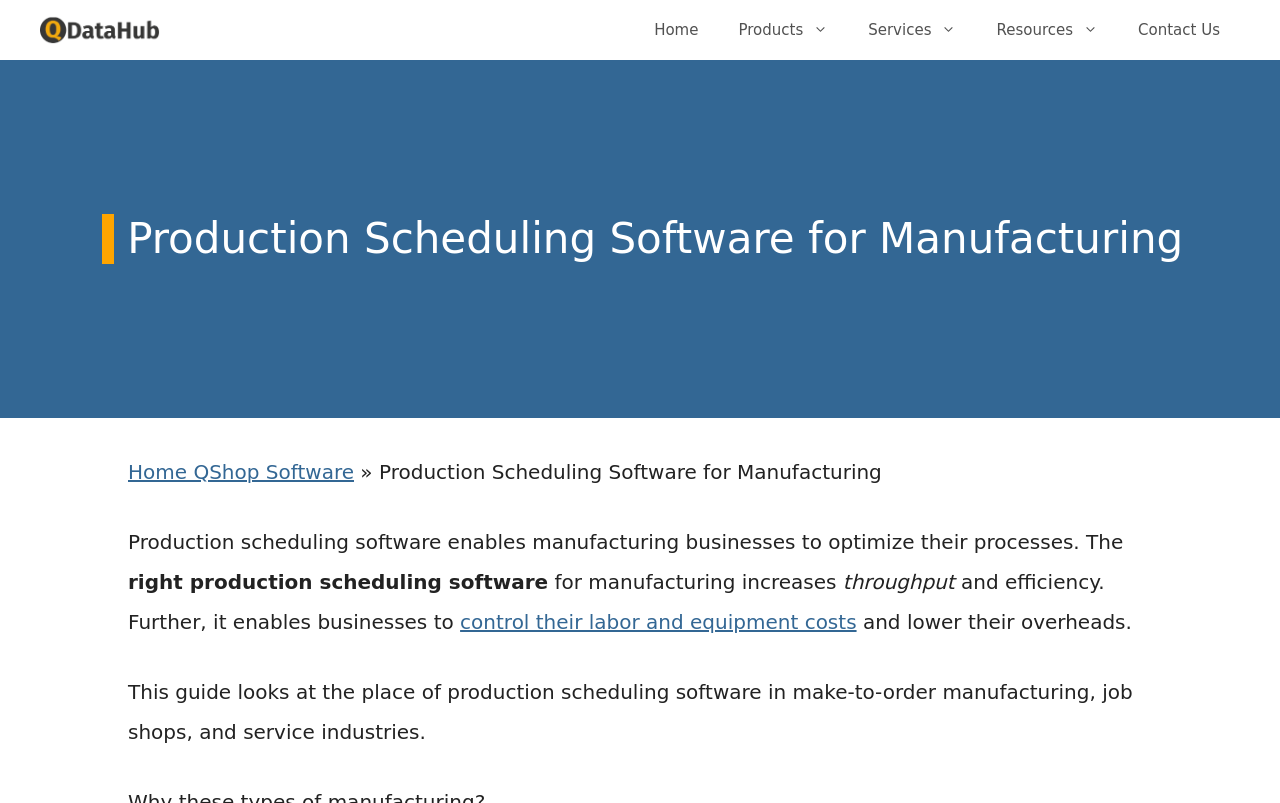Please identify the bounding box coordinates of the clickable region that I should interact with to perform the following instruction: "Learn about controlling labor and equipment costs". The coordinates should be expressed as four float numbers between 0 and 1, i.e., [left, top, right, bottom].

[0.359, 0.759, 0.669, 0.789]